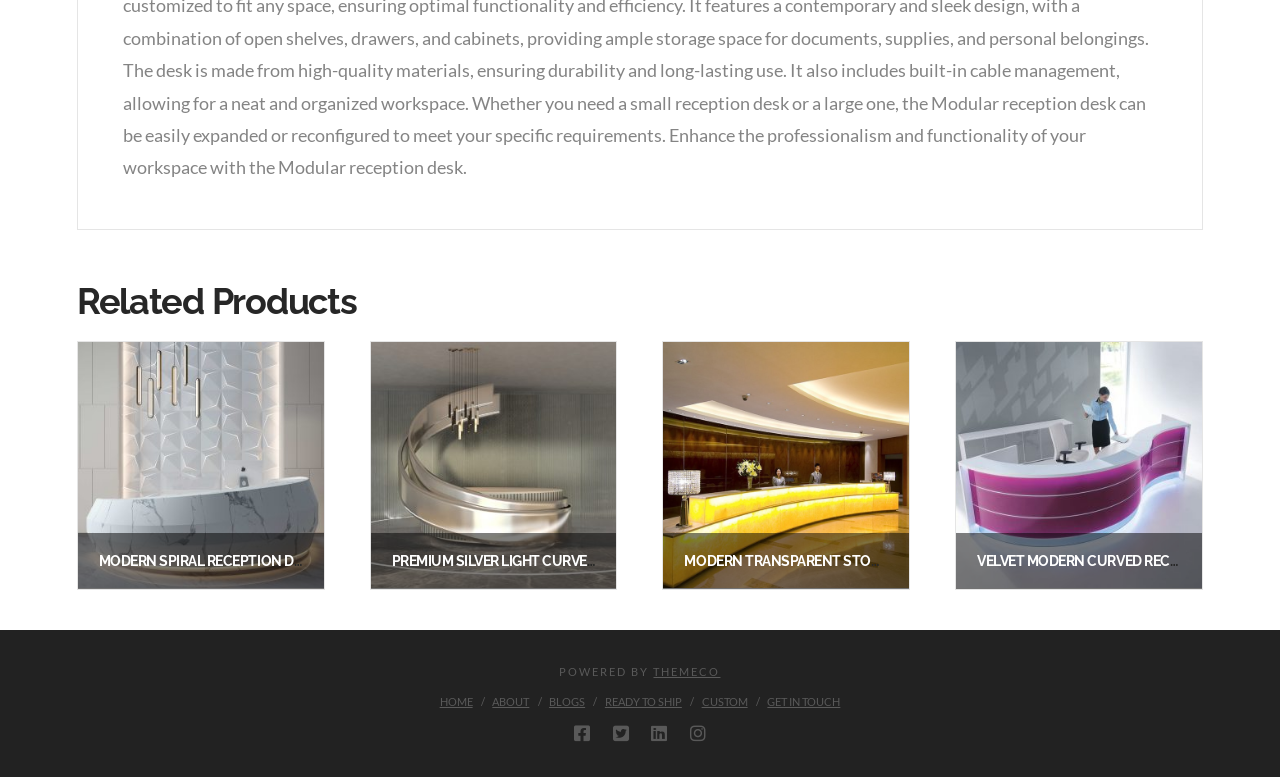Identify the bounding box coordinates of the region that should be clicked to execute the following instruction: "Click 'Jordan Sudberg Pain Management'".

None